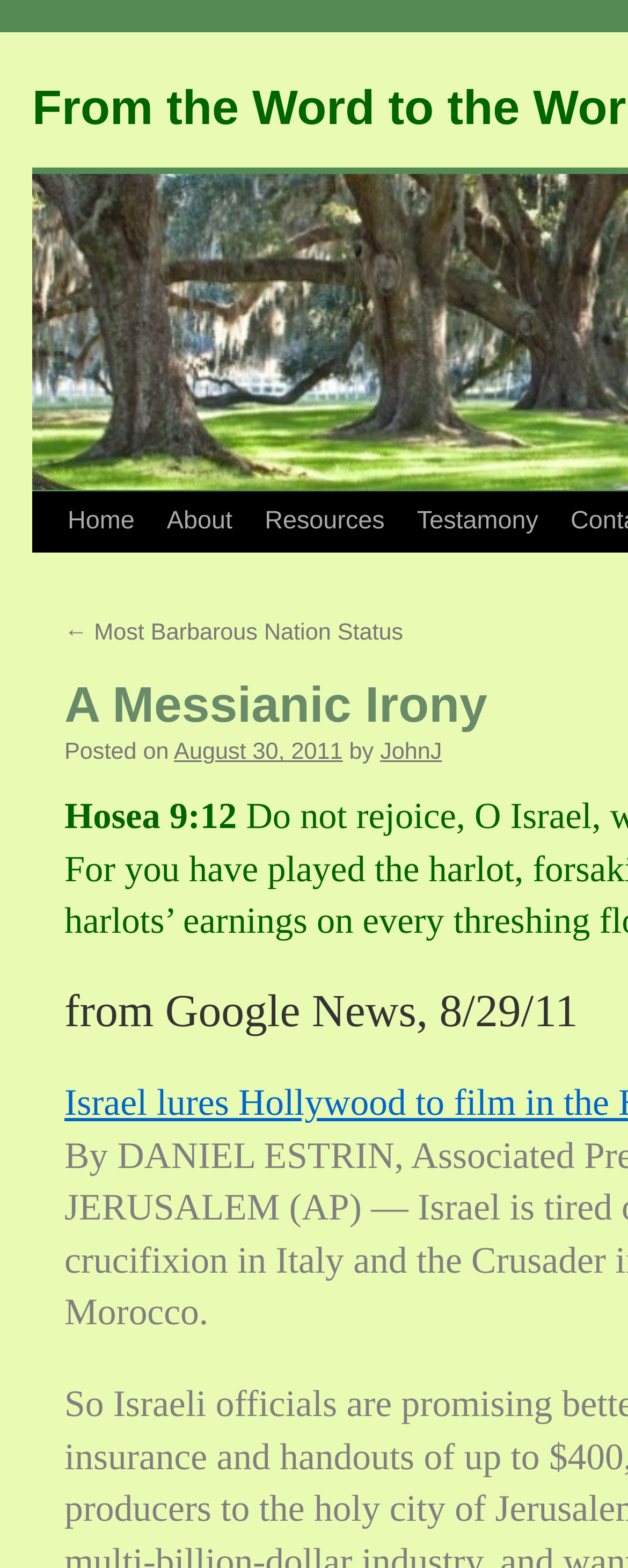Determine the bounding box coordinates of the clickable region to execute the instruction: "access resources". The coordinates should be four float numbers between 0 and 1, denoted as [left, top, right, bottom].

[0.396, 0.313, 0.638, 0.352]